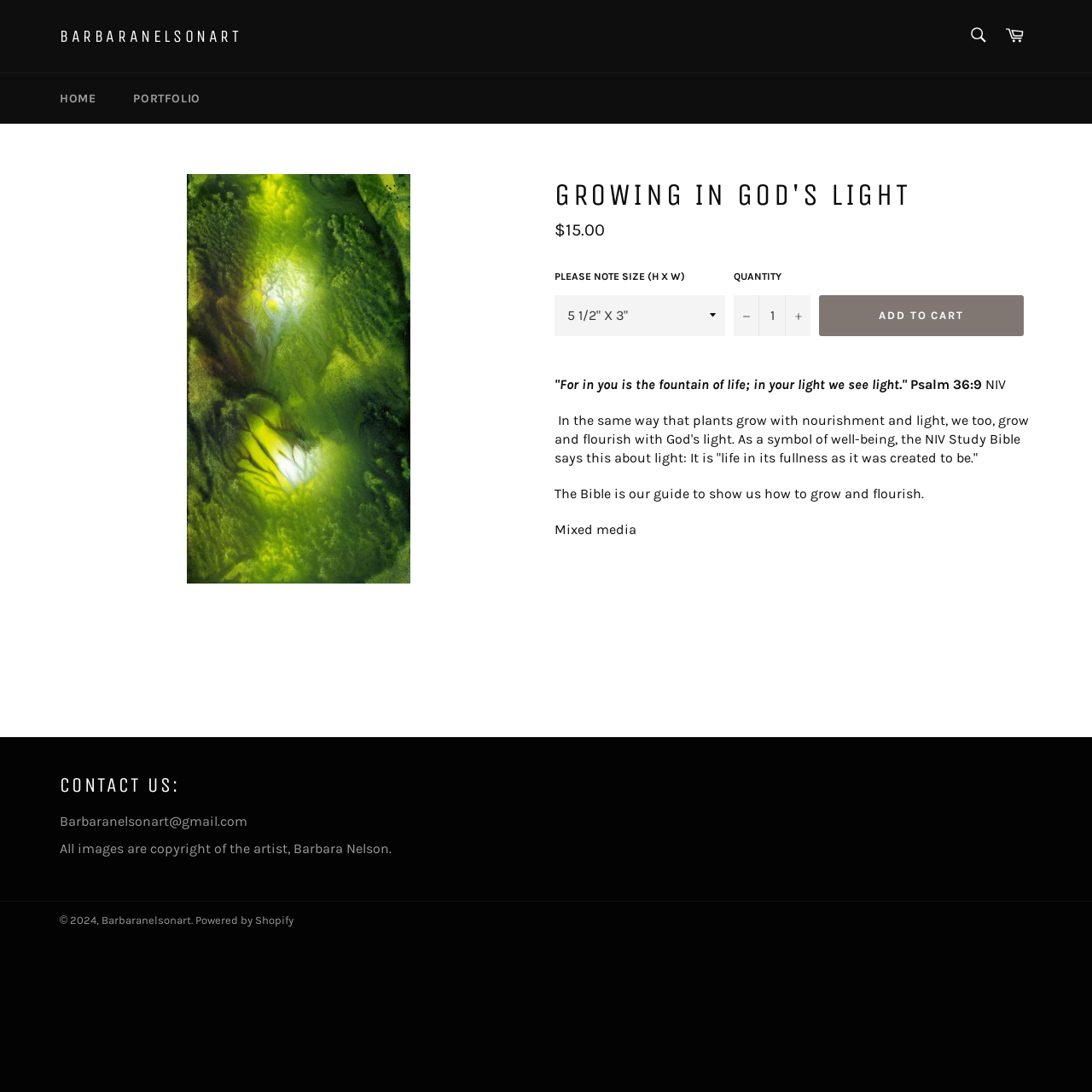Identify and provide the text content of the webpage's primary headline.

GROWING IN GOD'S LIGHT